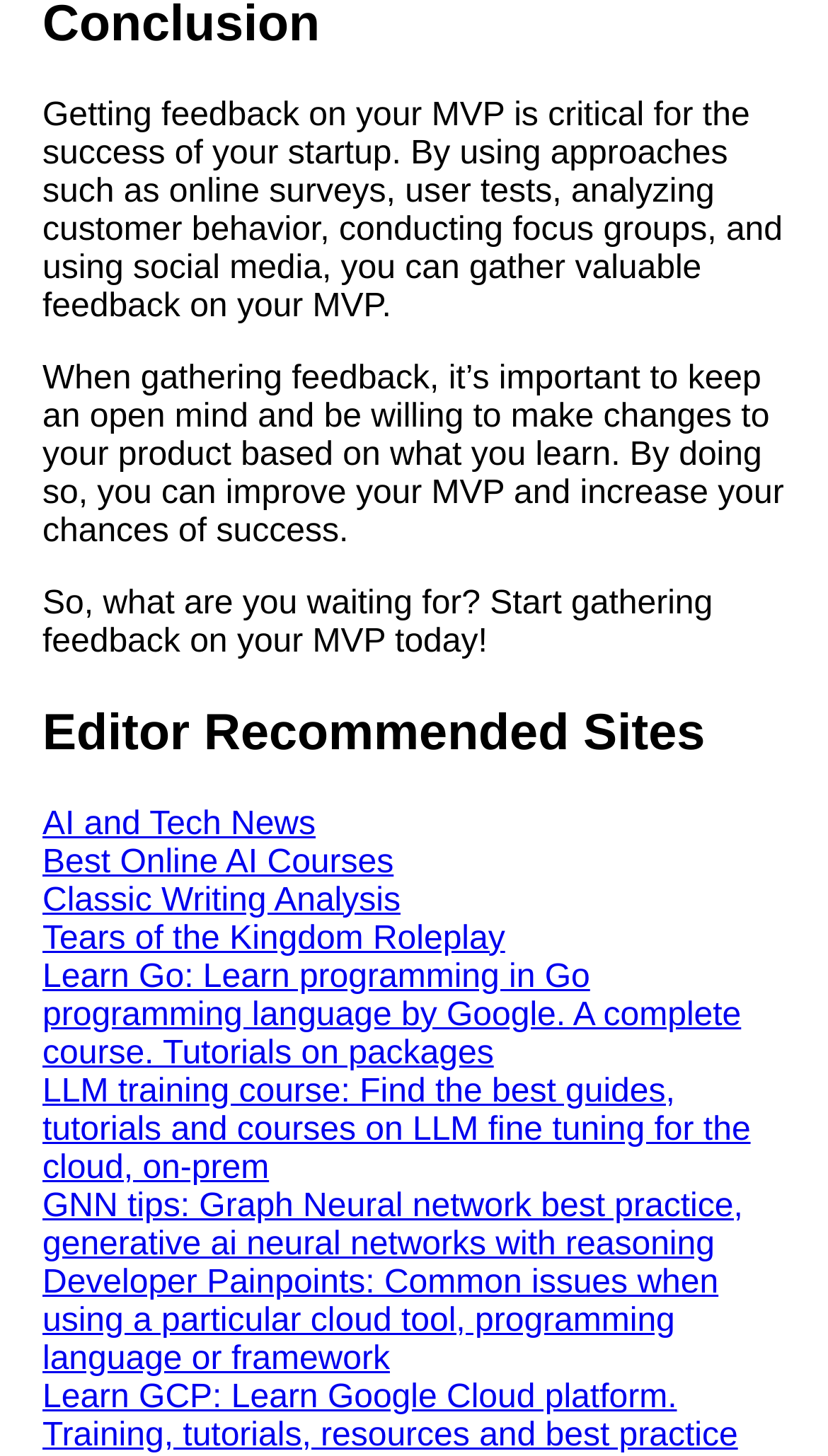What is the topic of the recommended sites?
Using the image as a reference, give an elaborate response to the question.

The question is asking about the topic of the recommended sites listed under the 'Editor Recommended Sites' heading. By analyzing the links provided, it can be inferred that the topic is related to AI, Tech, and Learning, as the links mention AI and Tech News, Online AI Courses, and Learning programming languages like Go and GCP.